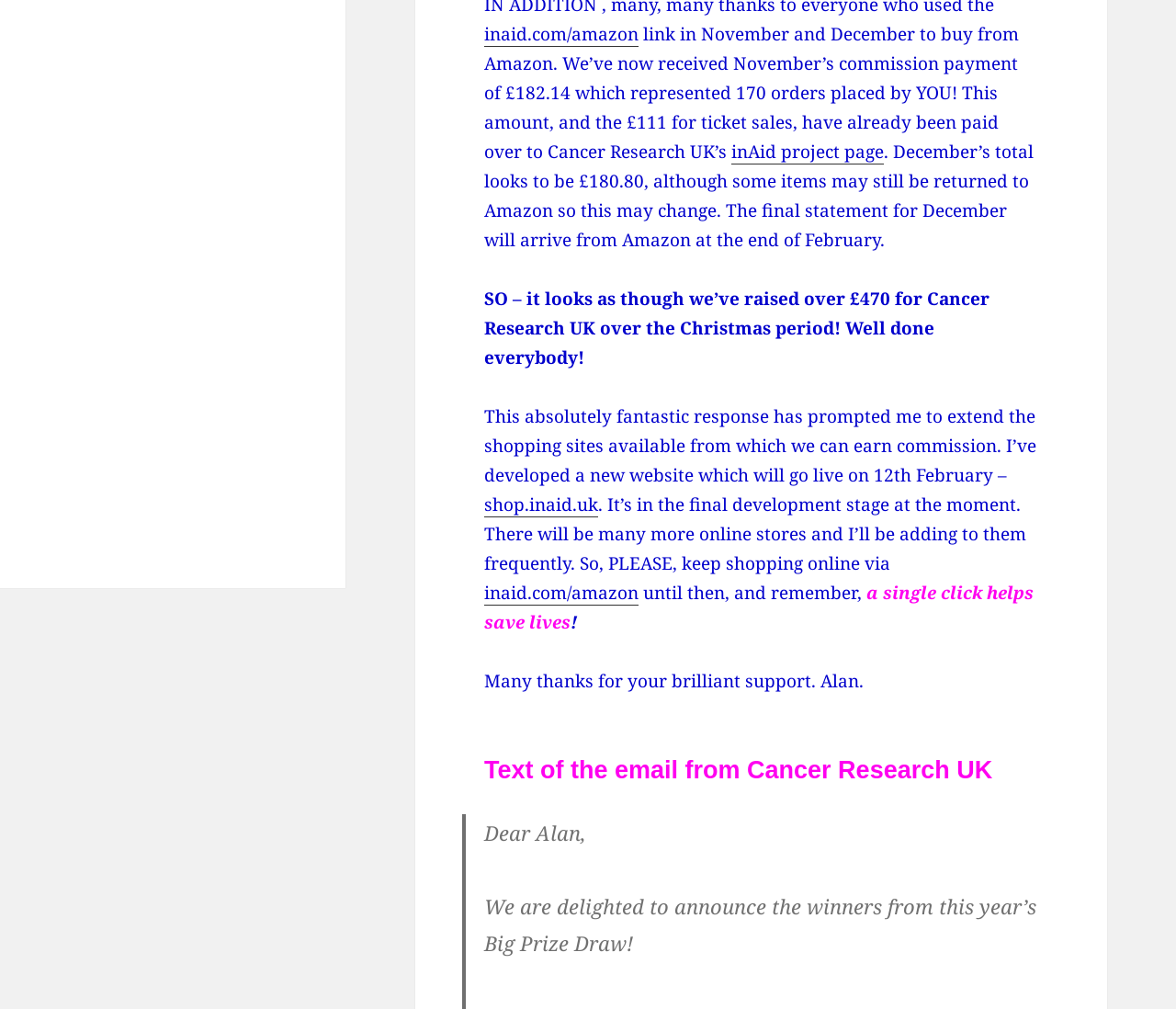Locate the bounding box of the UI element described in the following text: "inAid project page".

[0.622, 0.139, 0.752, 0.163]